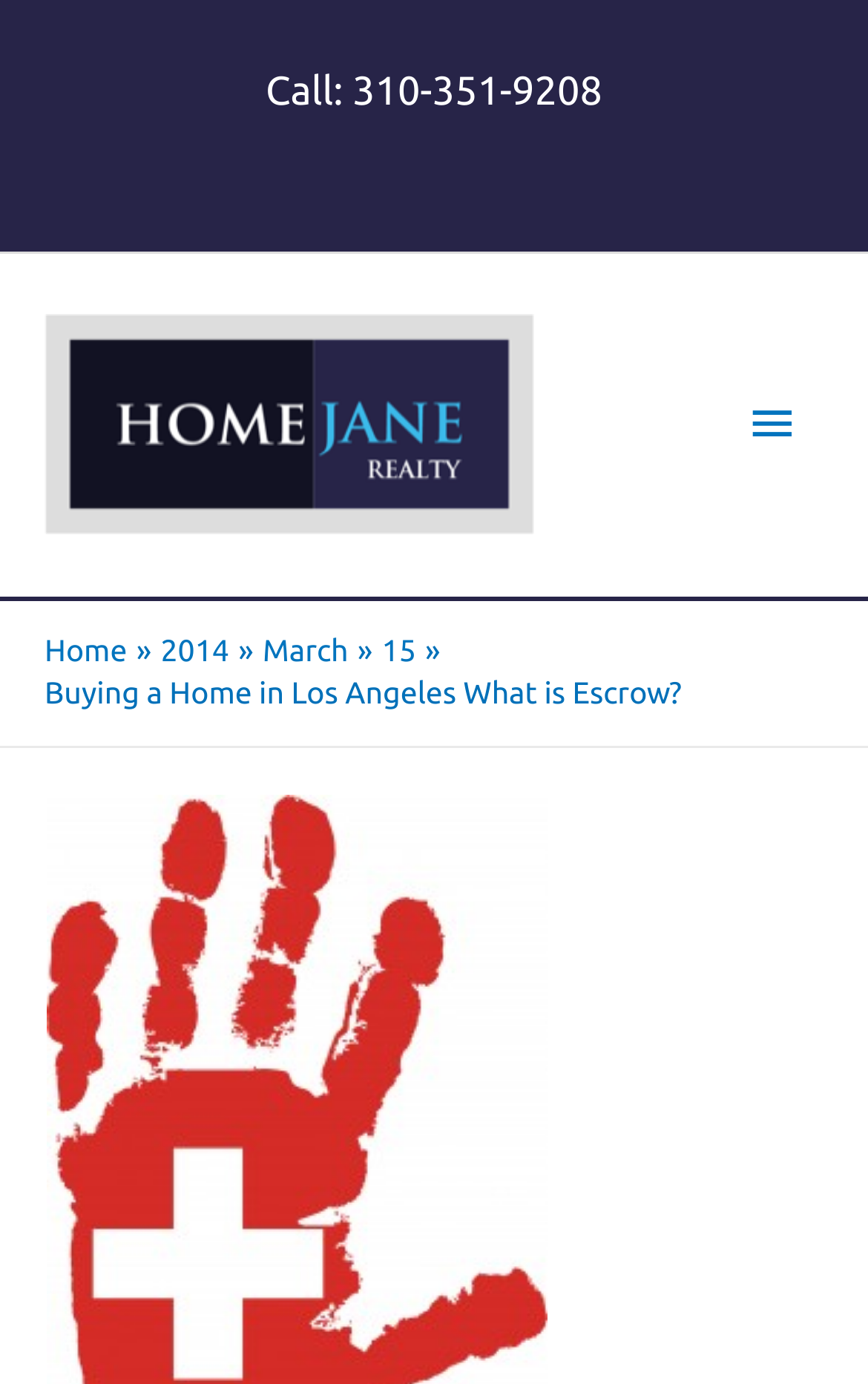Based on the image, provide a detailed response to the question:
What is the text of the main heading?

I found the main heading by looking at the StaticText element with the text 'Buying a Home in Los Angeles What is Escrow?' located at the top of the page.